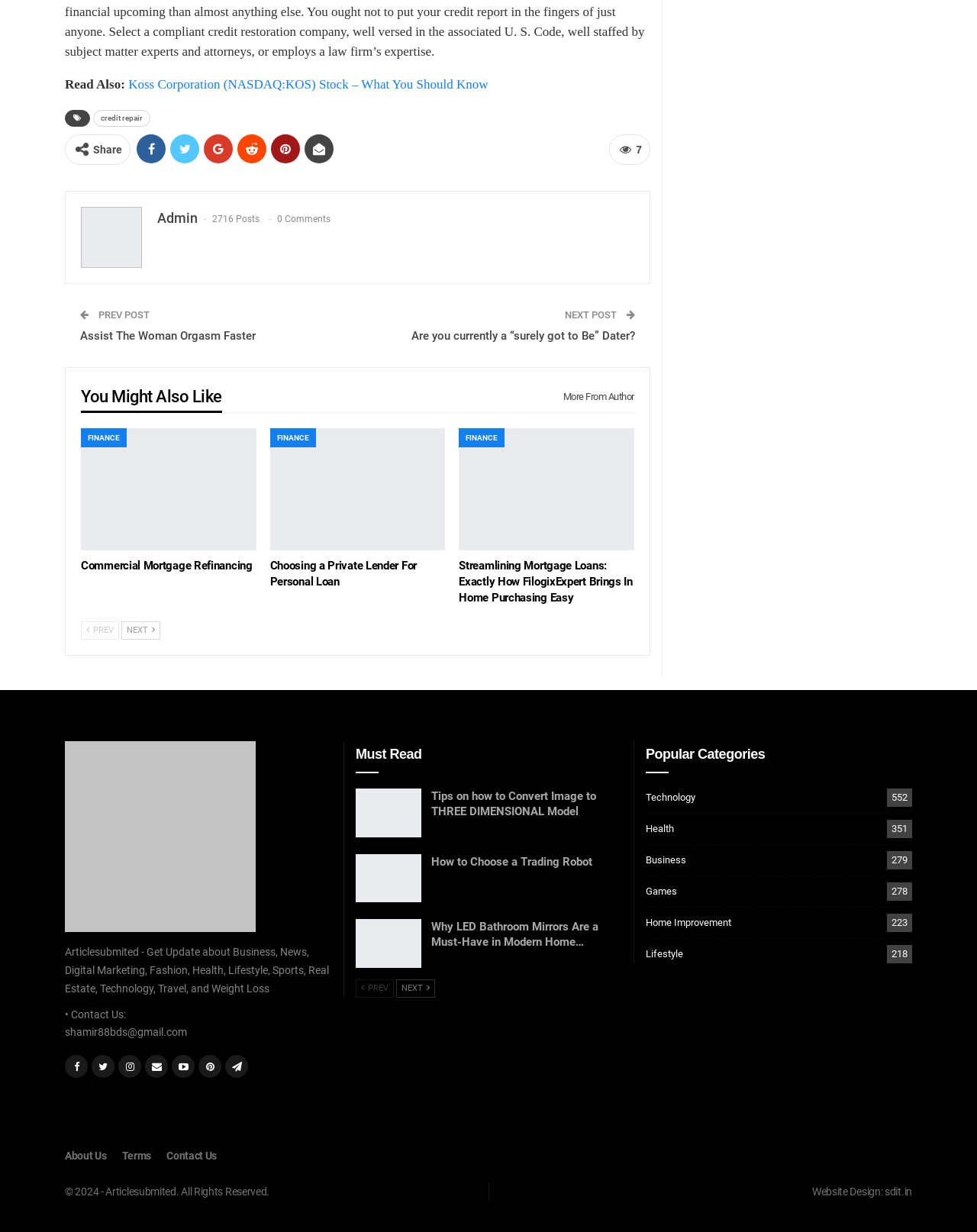Answer the question below with a single word or a brief phrase: 
What is the category of the article 'Koss Corporation (NASDAQ:KOS) Stock – What You Should Know'?

FINANCE